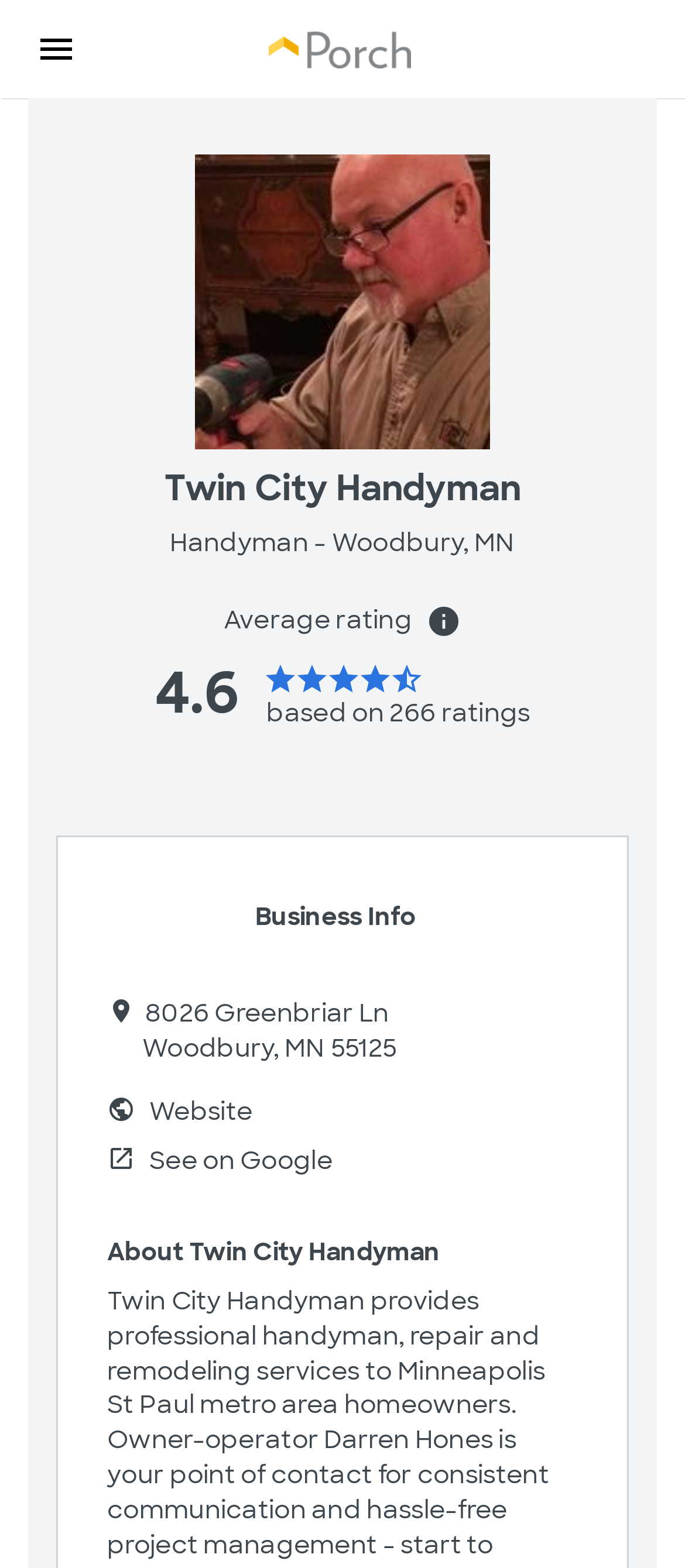Please answer the following query using a single word or phrase: 
What is the link to see Twin City Handyman on Google?

See on Google